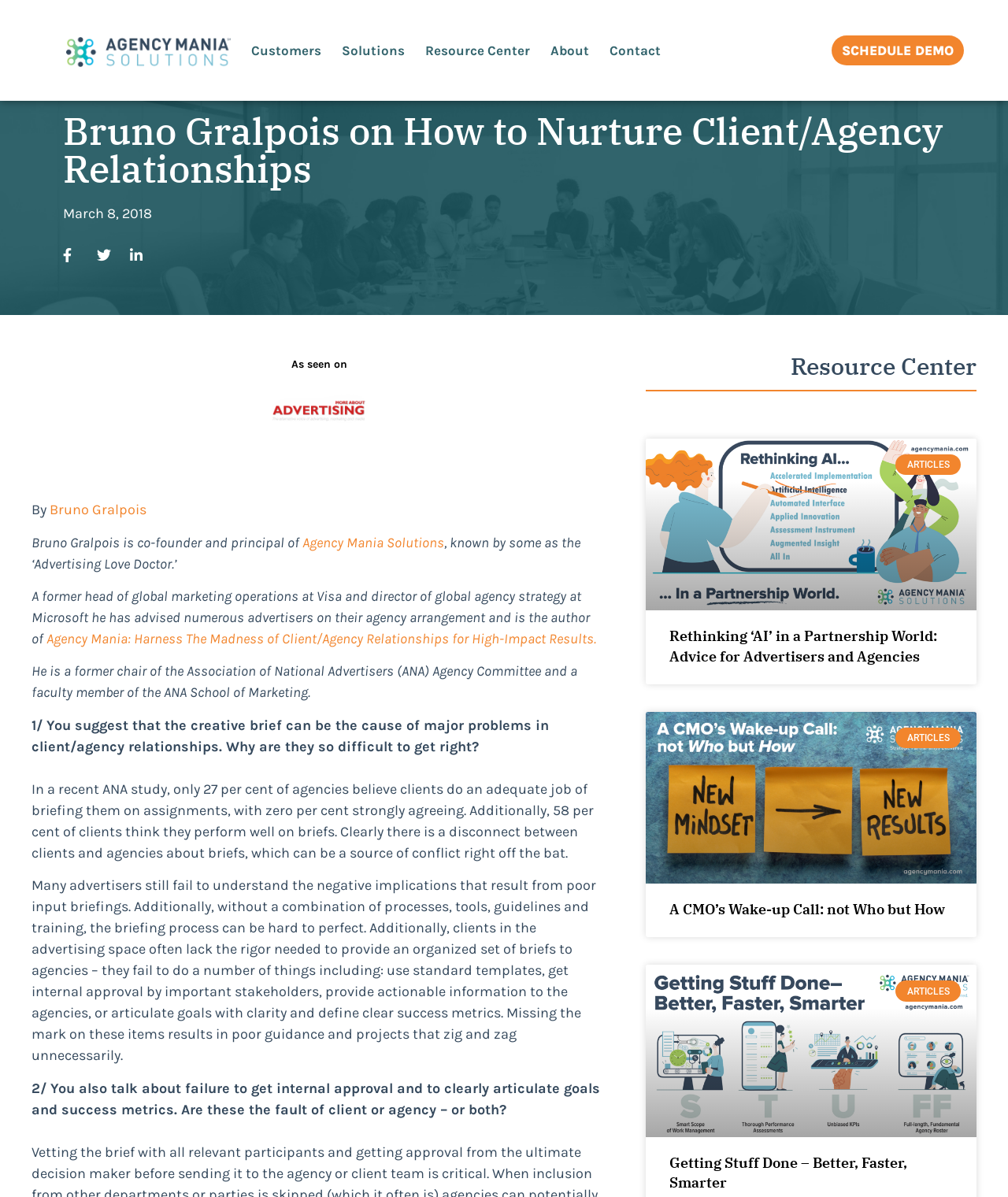Please determine the bounding box coordinates for the UI element described here. Use the format (top-left x, top-left y, bottom-right x, bottom-right y) with values bounded between 0 and 1: Contact

[0.595, 0.03, 0.666, 0.055]